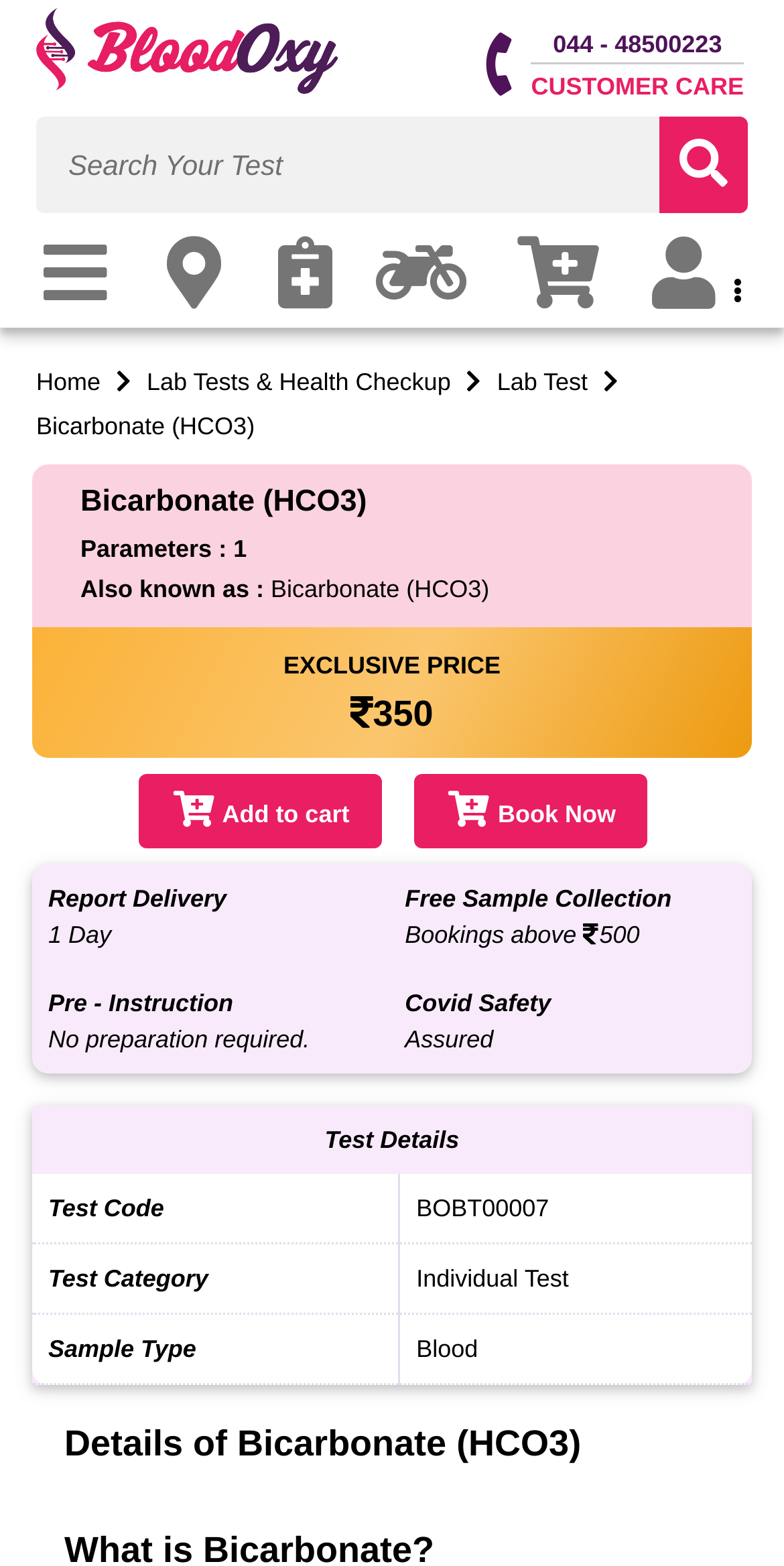Highlight the bounding box coordinates of the region I should click on to meet the following instruction: "Book the Bicarbonate (HCO3) test now".

[0.528, 0.494, 0.826, 0.542]